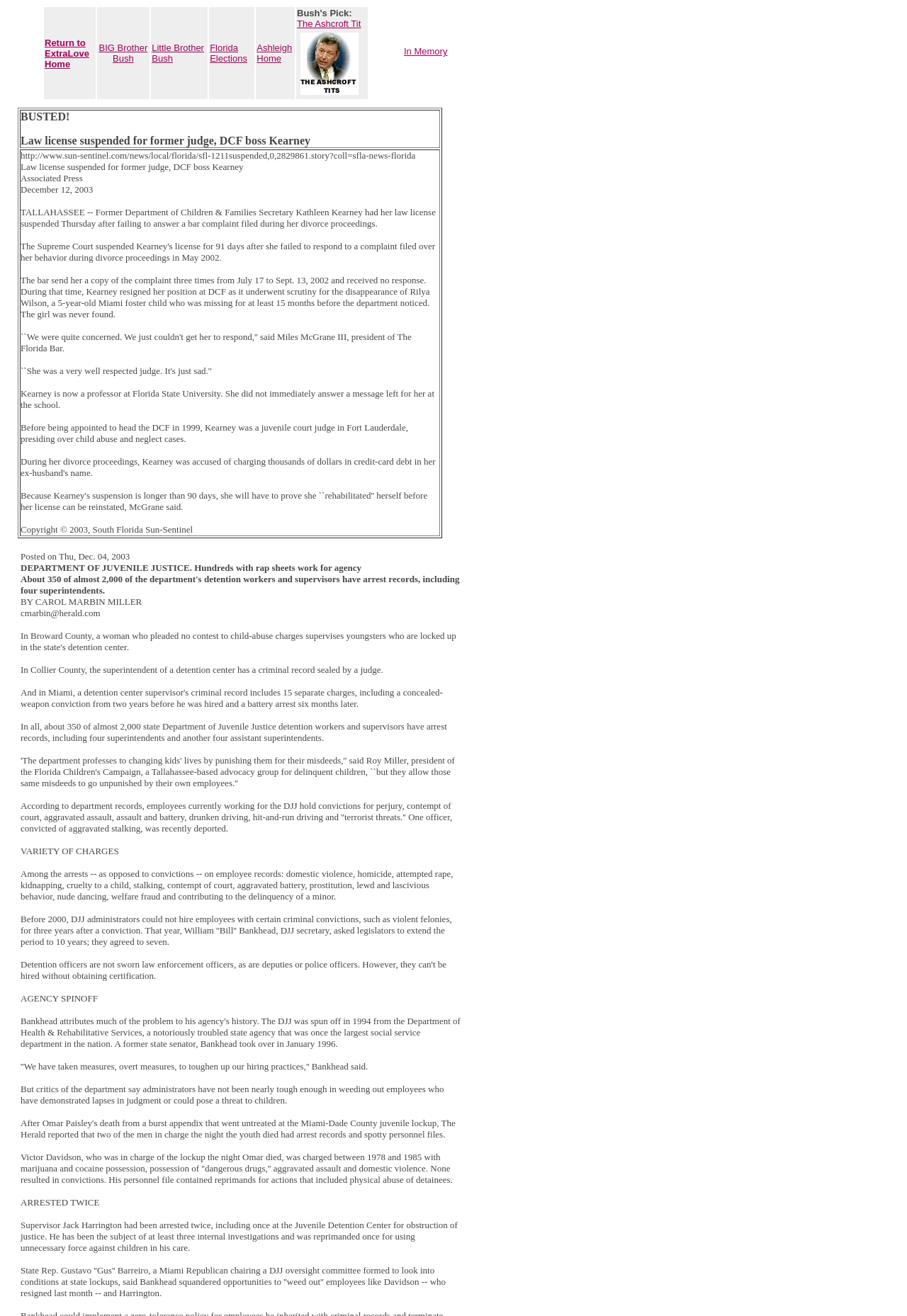Please identify the bounding box coordinates of the area that needs to be clicked to follow this instruction: "Click on 'BUSTED! Law license suspended for former judge, DCF boss Kearney'".

[0.022, 0.083, 0.485, 0.112]